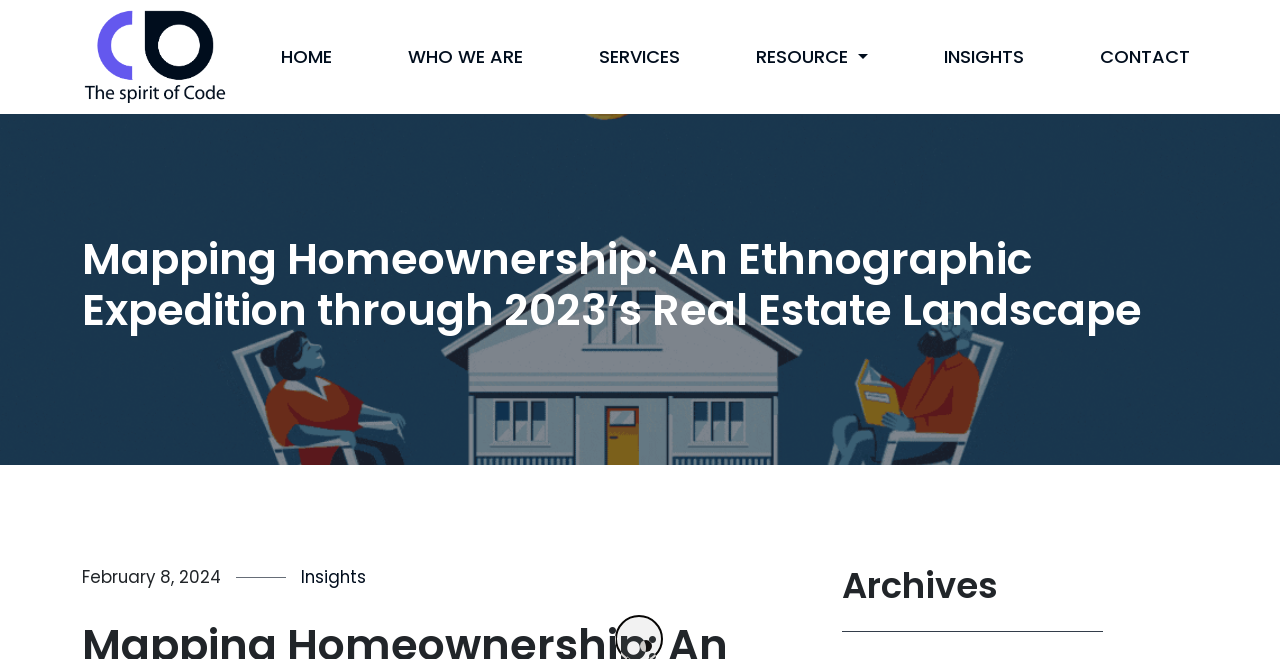Please determine the bounding box coordinates of the element's region to click for the following instruction: "go to home page".

[0.214, 0.054, 0.266, 0.119]